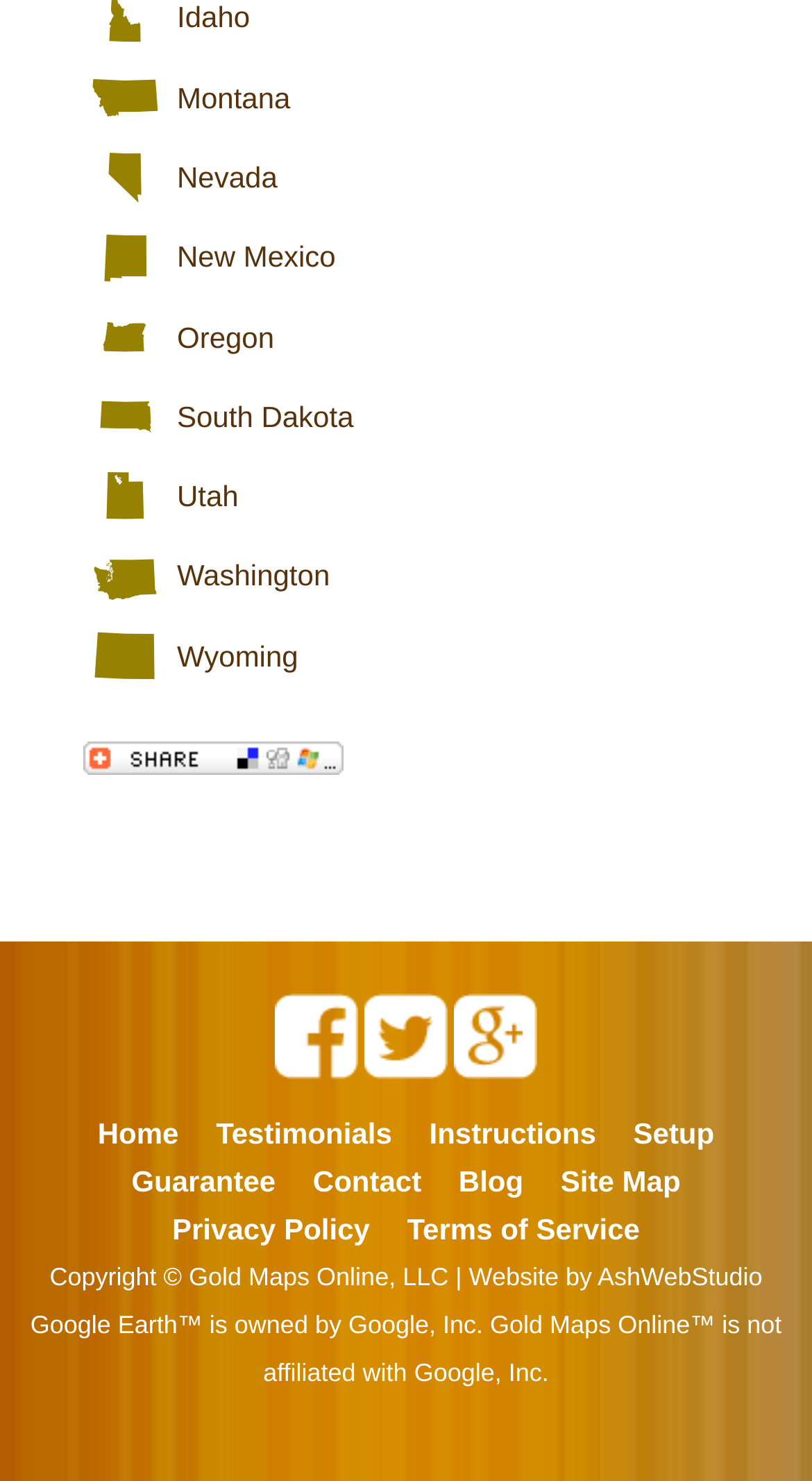Please determine the bounding box coordinates of the clickable area required to carry out the following instruction: "View the Site Map". The coordinates must be four float numbers between 0 and 1, represented as [left, top, right, bottom].

[0.69, 0.786, 0.838, 0.809]